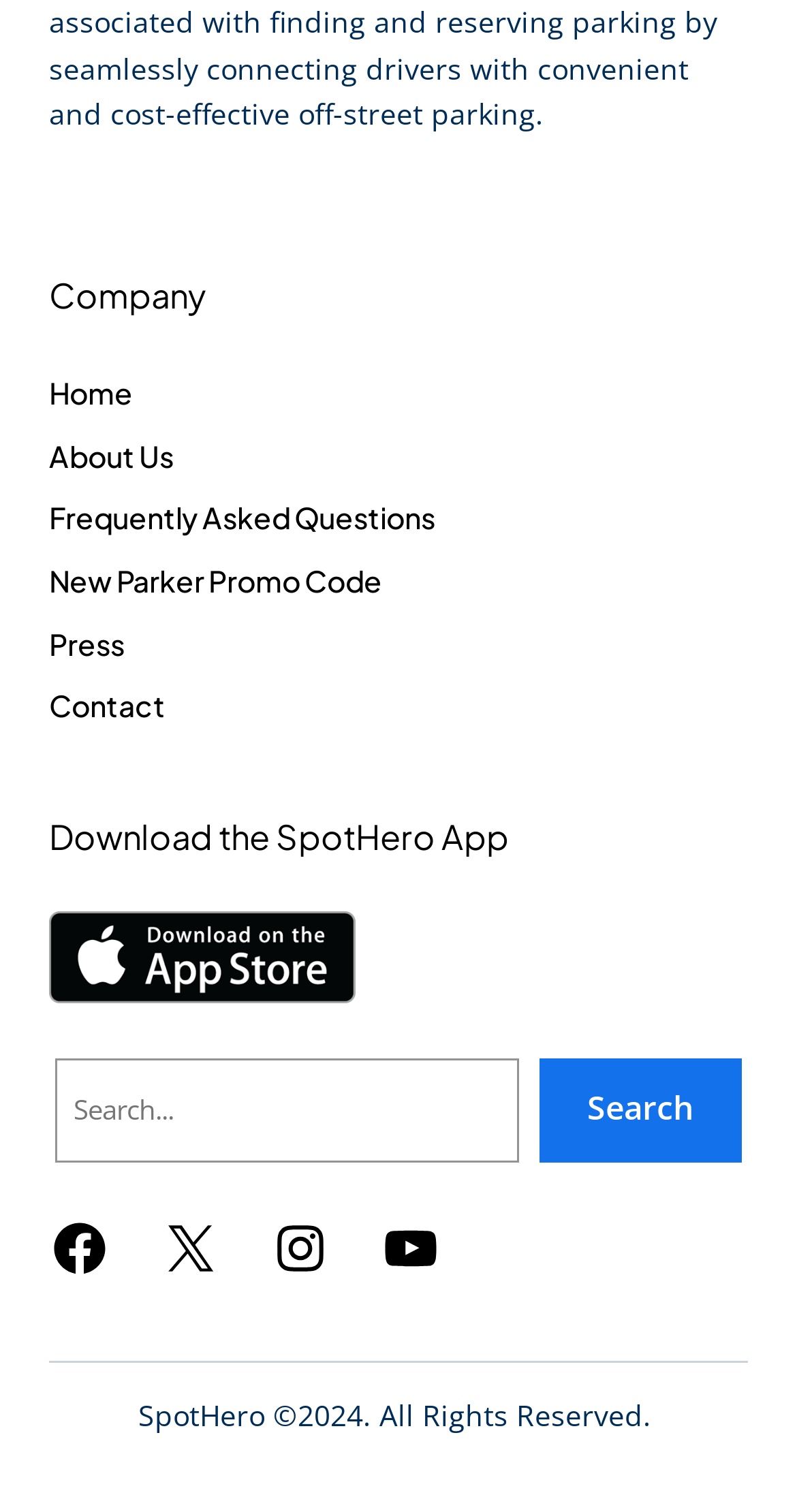Identify the bounding box coordinates of the element that should be clicked to fulfill this task: "Contact us". The coordinates should be provided as four float numbers between 0 and 1, i.e., [left, top, right, bottom].

[0.062, 0.452, 0.208, 0.482]